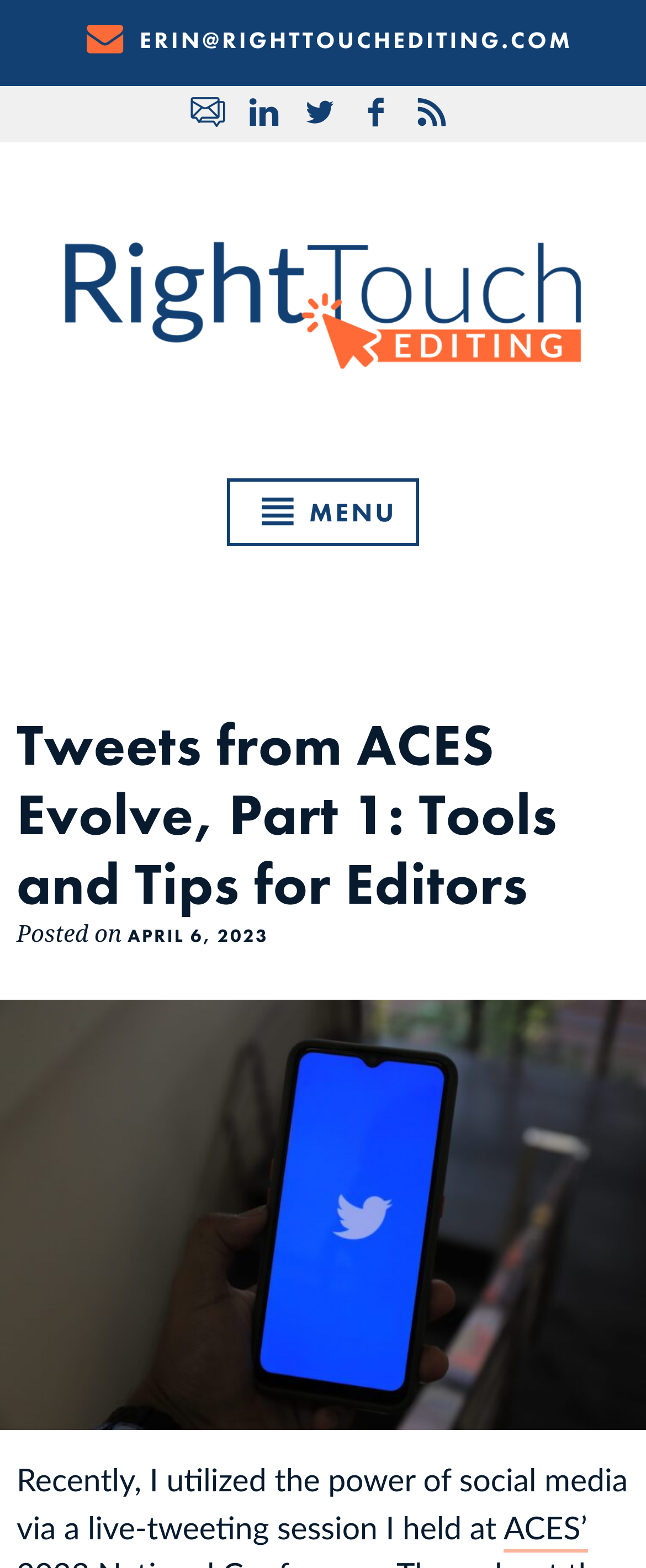Illustrate the webpage with a detailed description.

This webpage appears to be a blog post or article about a live-tweeting session held at the ACES 2023 National Conference. At the top of the page, there is a header section with a title "Tweets from ACES Evolve, Part 1: Tools and Tips for Editors" and a posted date "APRIL 6, 2023". Below the title, there is a brief introductory paragraph that sets the context for the article.

On the top-right corner of the page, there are several social media links, including Twitter, represented by icons. There is also a link to the website "Right Touch Editing" with a corresponding image logo. 

In the main content area, there is a large image that spans the entire width of the page. Below the image, the article continues with a paragraph of text that discusses the live-tweeting session. The text is divided into two parts, with the first part describing the event and the second part likely discussing the tools and tips shared during the session.

There is also a menu button on the top-right corner of the page, represented by a hamburger icon, which suggests that there may be additional content or features available through a dropdown menu.